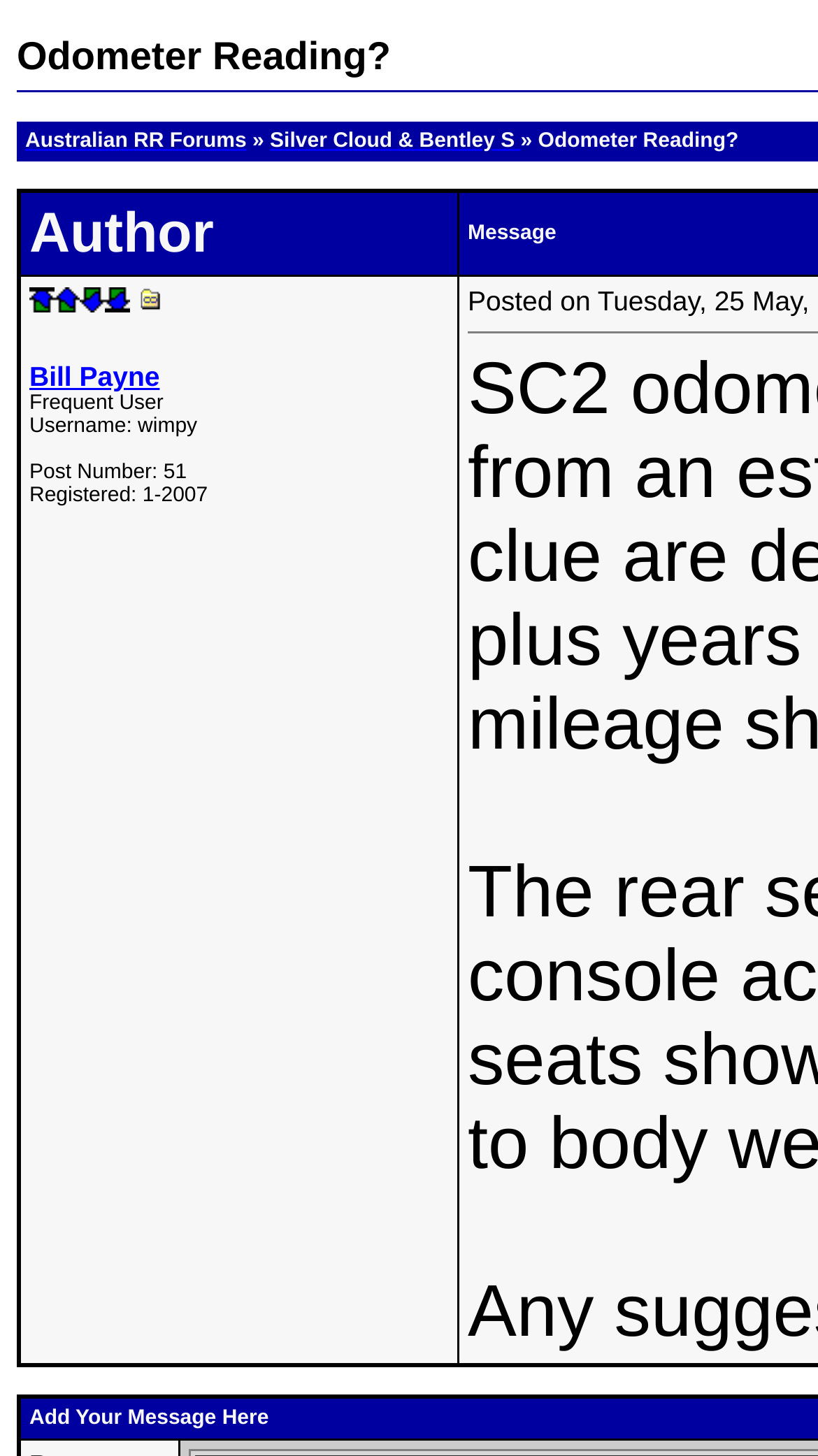Please identify the bounding box coordinates for the region that you need to click to follow this instruction: "Link to this message".

[0.17, 0.196, 0.201, 0.22]